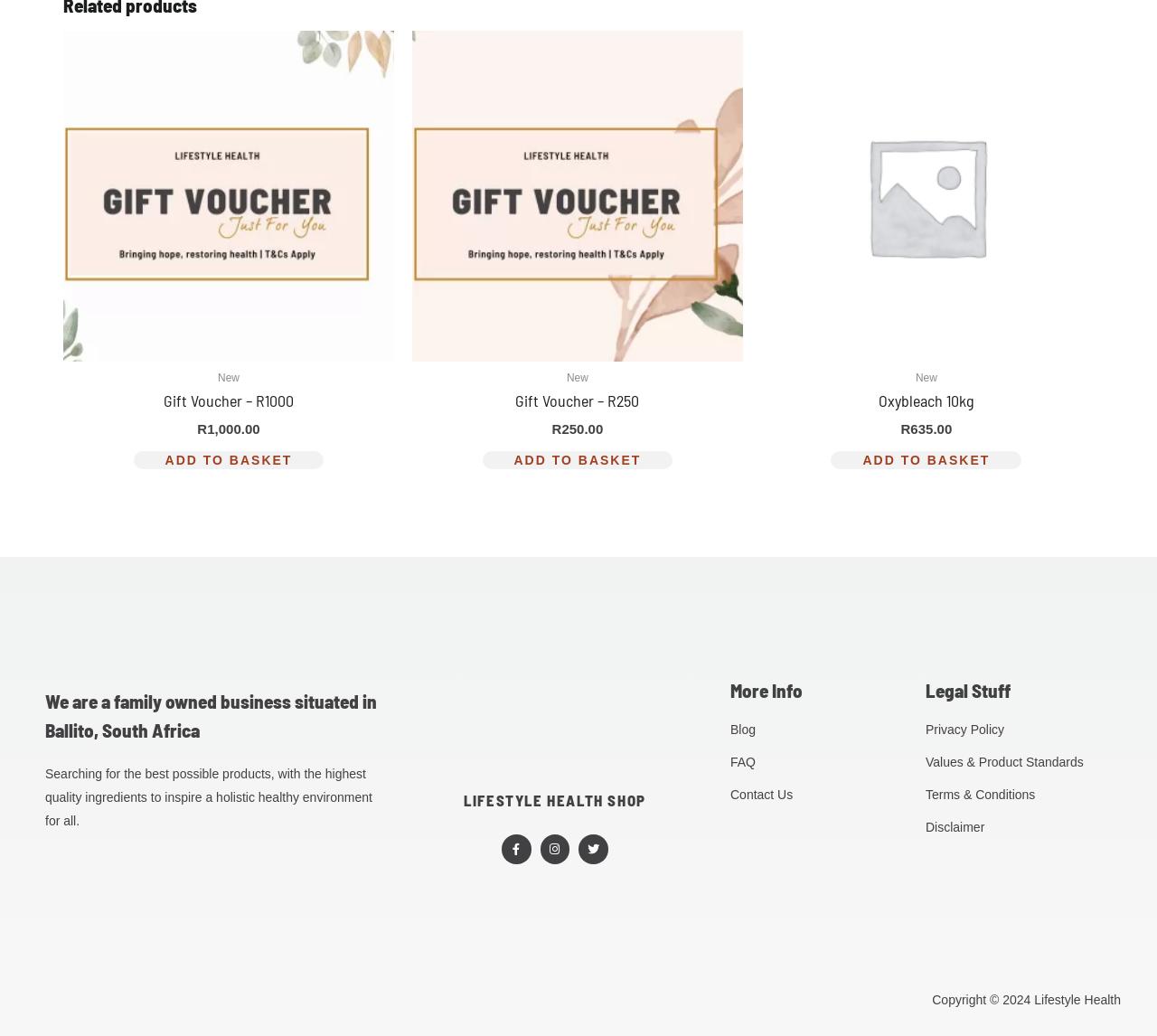Please find the bounding box for the UI component described as follows: "Add to basket".

[0.718, 0.435, 0.883, 0.453]